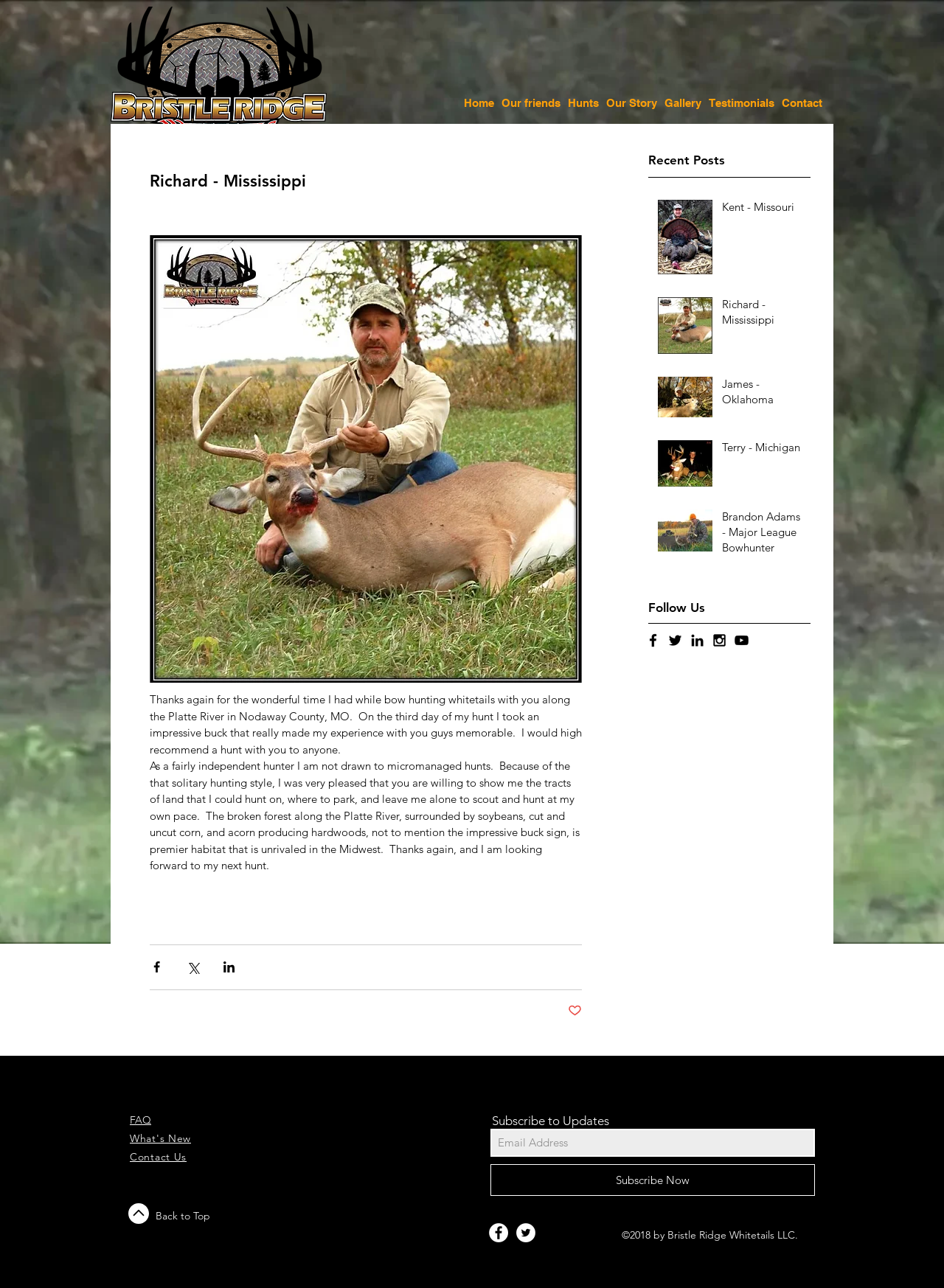Identify the first-level heading on the webpage and generate its text content.

Richard - Mississippi